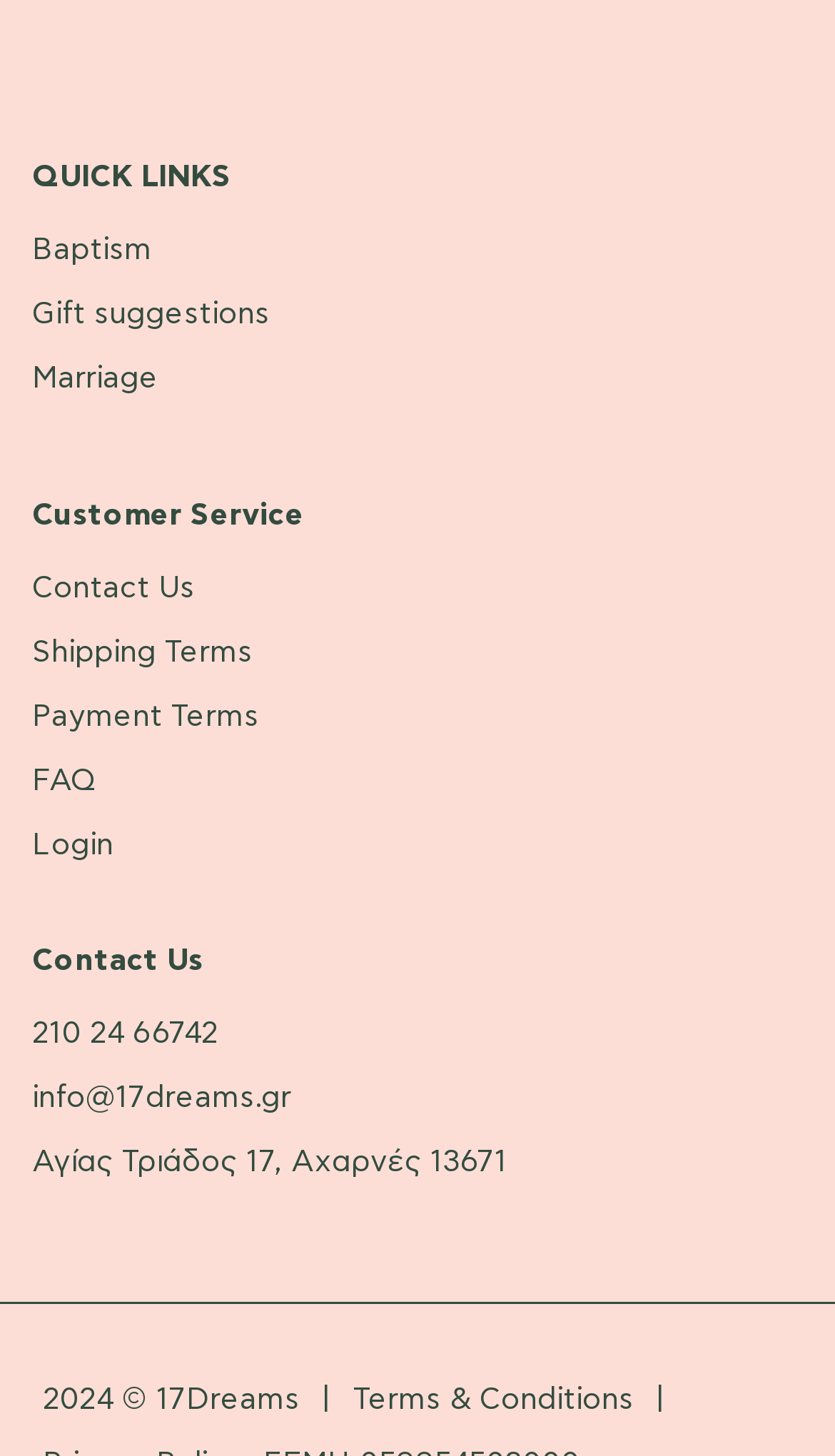Using the provided description Contact Us, find the bounding box coordinates for the UI element. Provide the coordinates in (top-left x, top-left y, bottom-right x, bottom-right y) format, ensuring all values are between 0 and 1.

[0.038, 0.394, 0.233, 0.414]